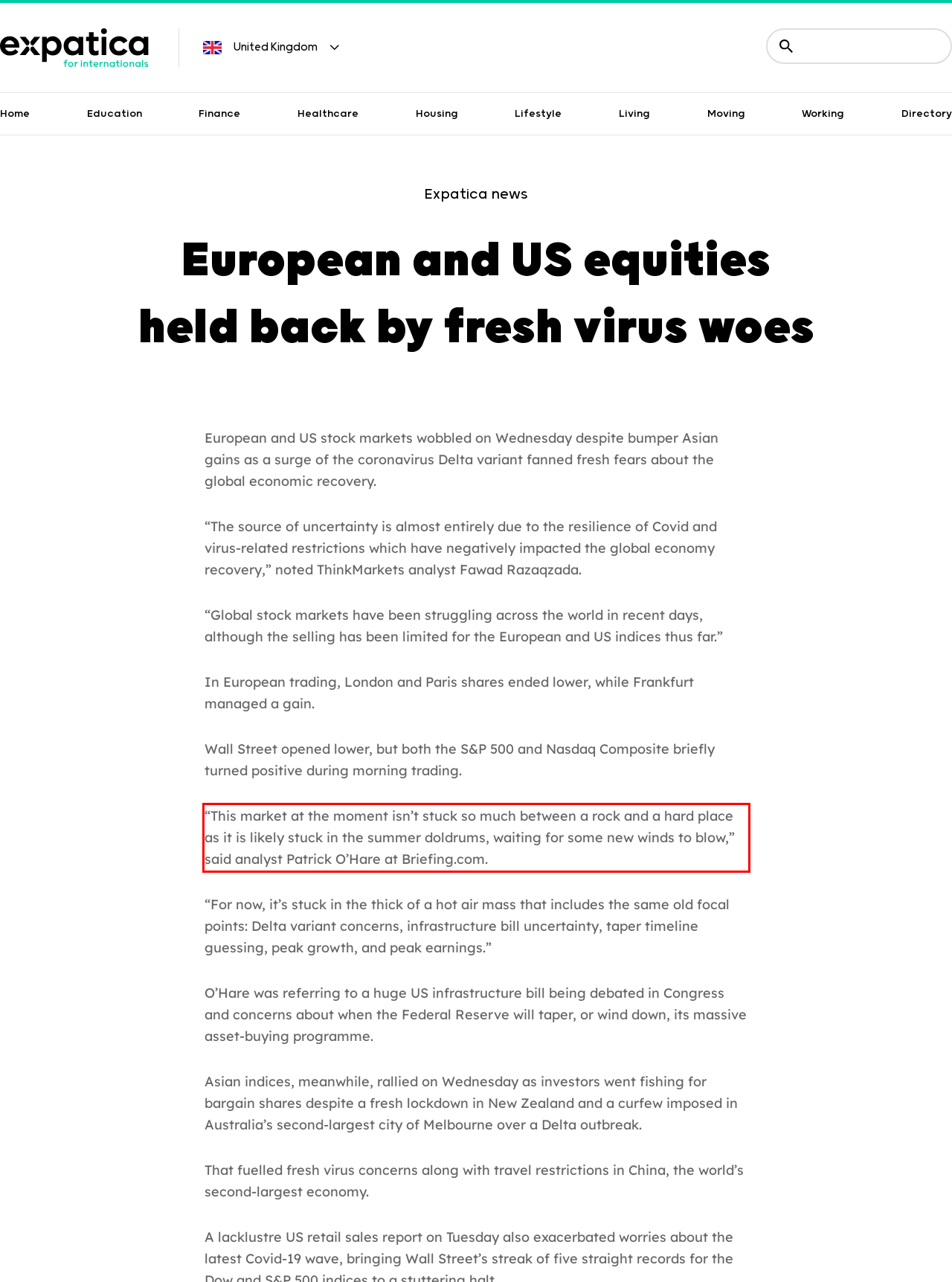You are provided with a screenshot of a webpage that includes a red bounding box. Extract and generate the text content found within the red bounding box.

“This market at the moment isn’t stuck so much between a rock and a hard place as it is likely stuck in the summer doldrums, waiting for some new winds to blow,” said analyst Patrick O’Hare at Briefing.com.